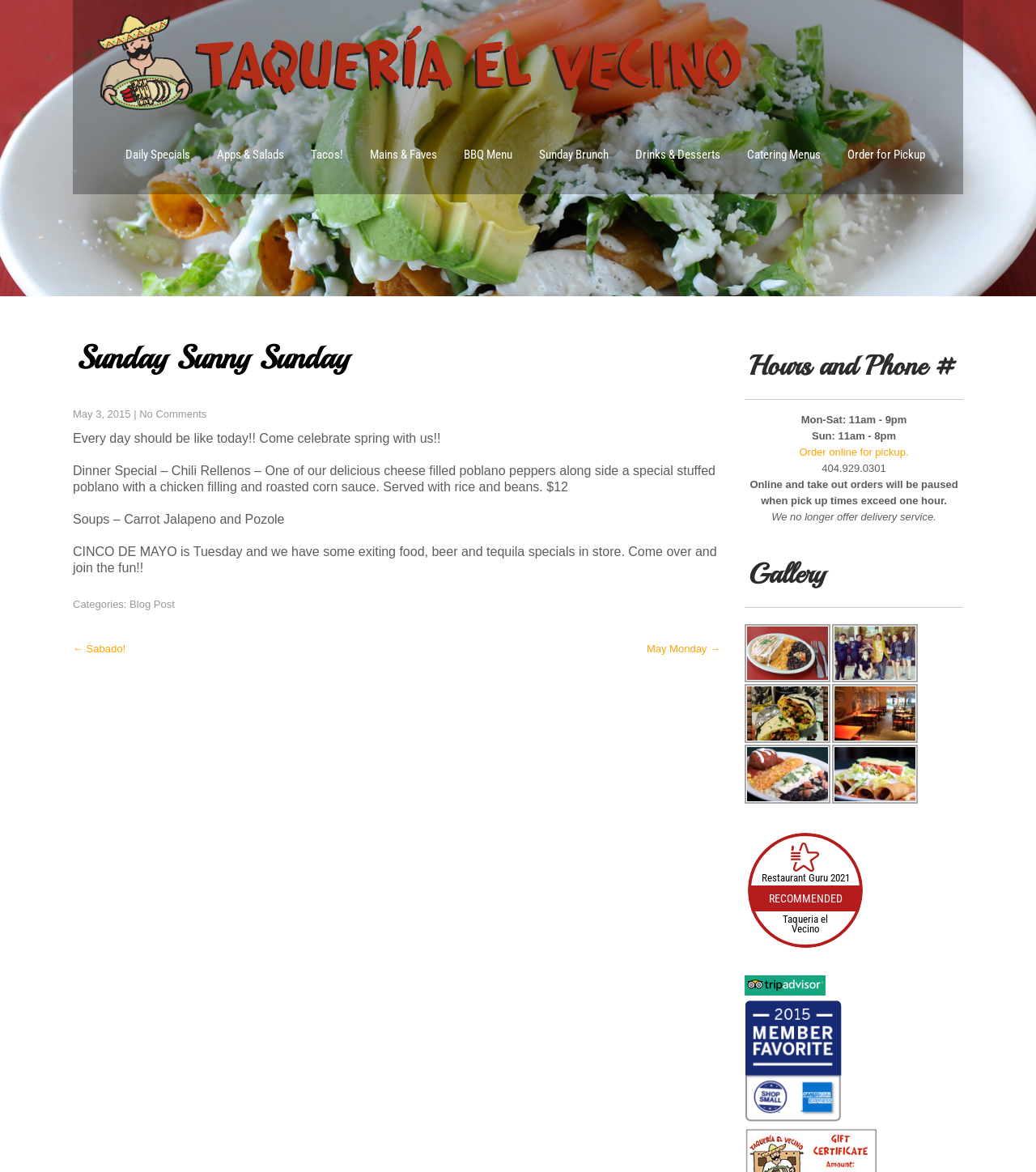Provide a thorough summary of the webpage.

This webpage is about Taqueria El Vecino, a Mexican restaurant. At the top, there is a logo with a link to the homepage, accompanied by a small image. Below this, there are nine links to different menu categories, including Daily Specials, Tacos, and Drinks & Desserts, arranged horizontally across the page.

The main content of the page is an article with a heading "Sunday Sunny Sunday" and a subheading with the date "May 3, 2015". The article announces a dinner special, Chili Rellenos, and mentions other menu items, including soups and a special for Cinco de Mayo. There are also links to categories and a blog post.

At the bottom of the page, there is a footer section with links to post navigation, including previous and next posts. On the right side of the page, there are three complementary sections. The first section displays the restaurant's hours and phone number, as well as a link to order online for pickup. The second section is a gallery with five images of food dishes. The third section has links to review websites, including Restaurant Guru and Trip Advisor, with accompanying images.